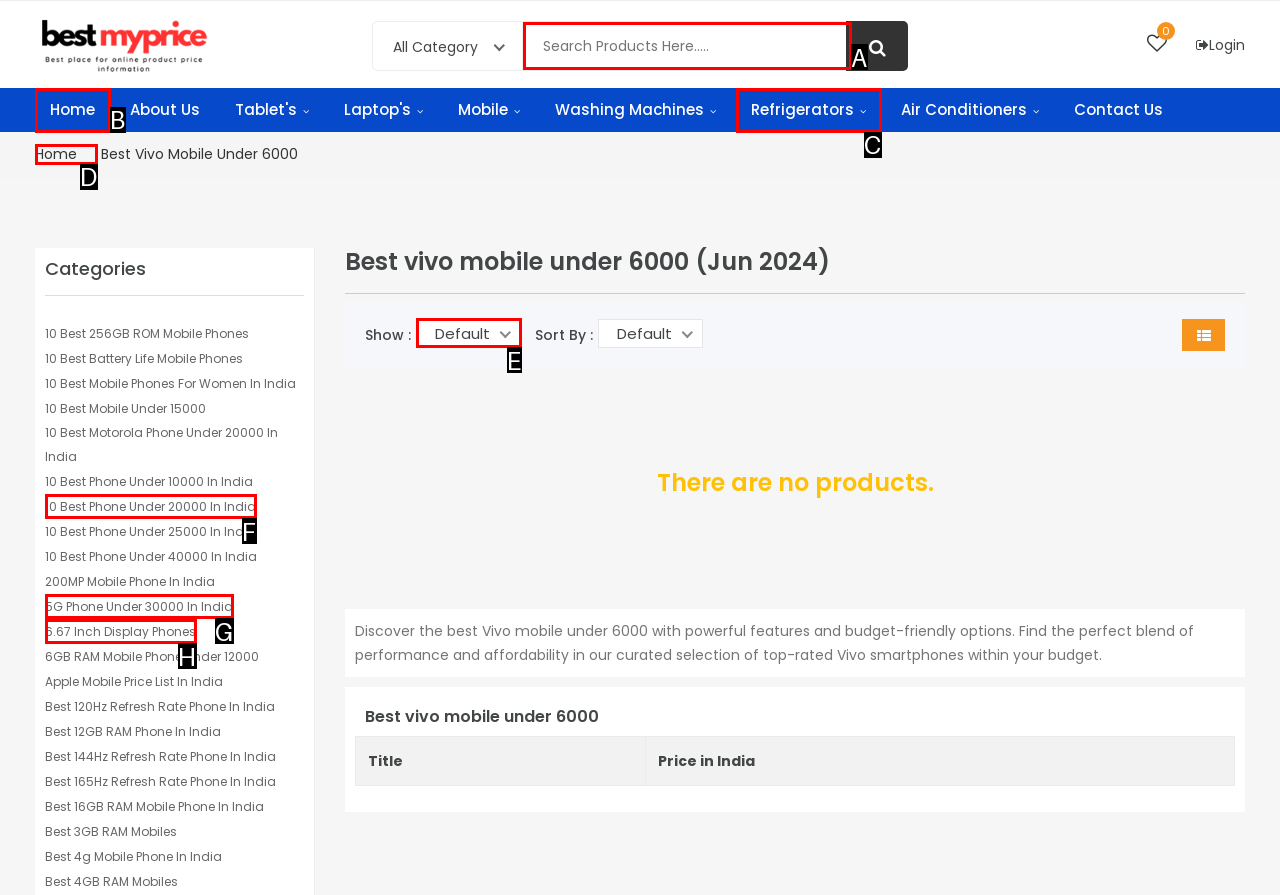Select the HTML element that needs to be clicked to carry out the task: Search for products
Provide the letter of the correct option.

A